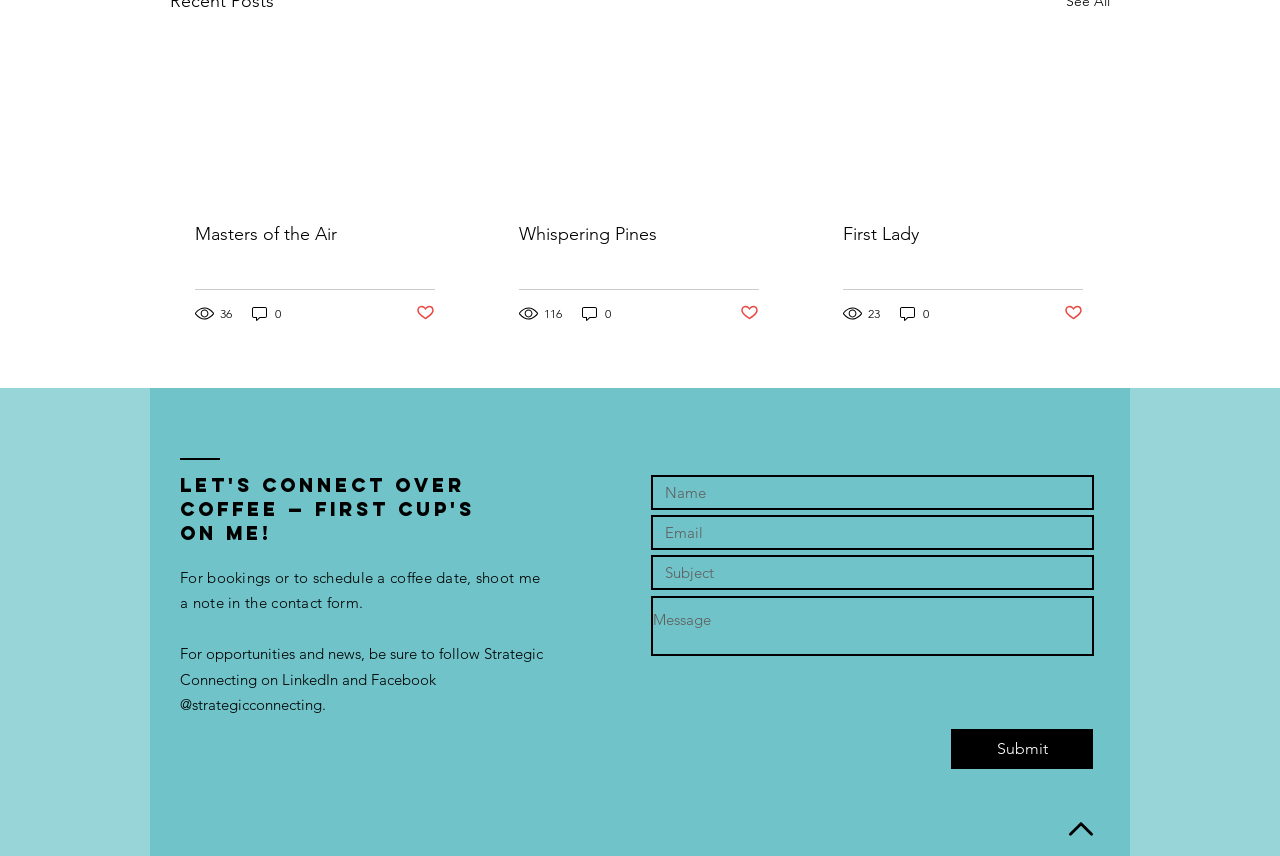Identify the bounding box coordinates of the clickable region necessary to fulfill the following instruction: "Support us". The bounding box coordinates should be four float numbers between 0 and 1, i.e., [left, top, right, bottom].

None